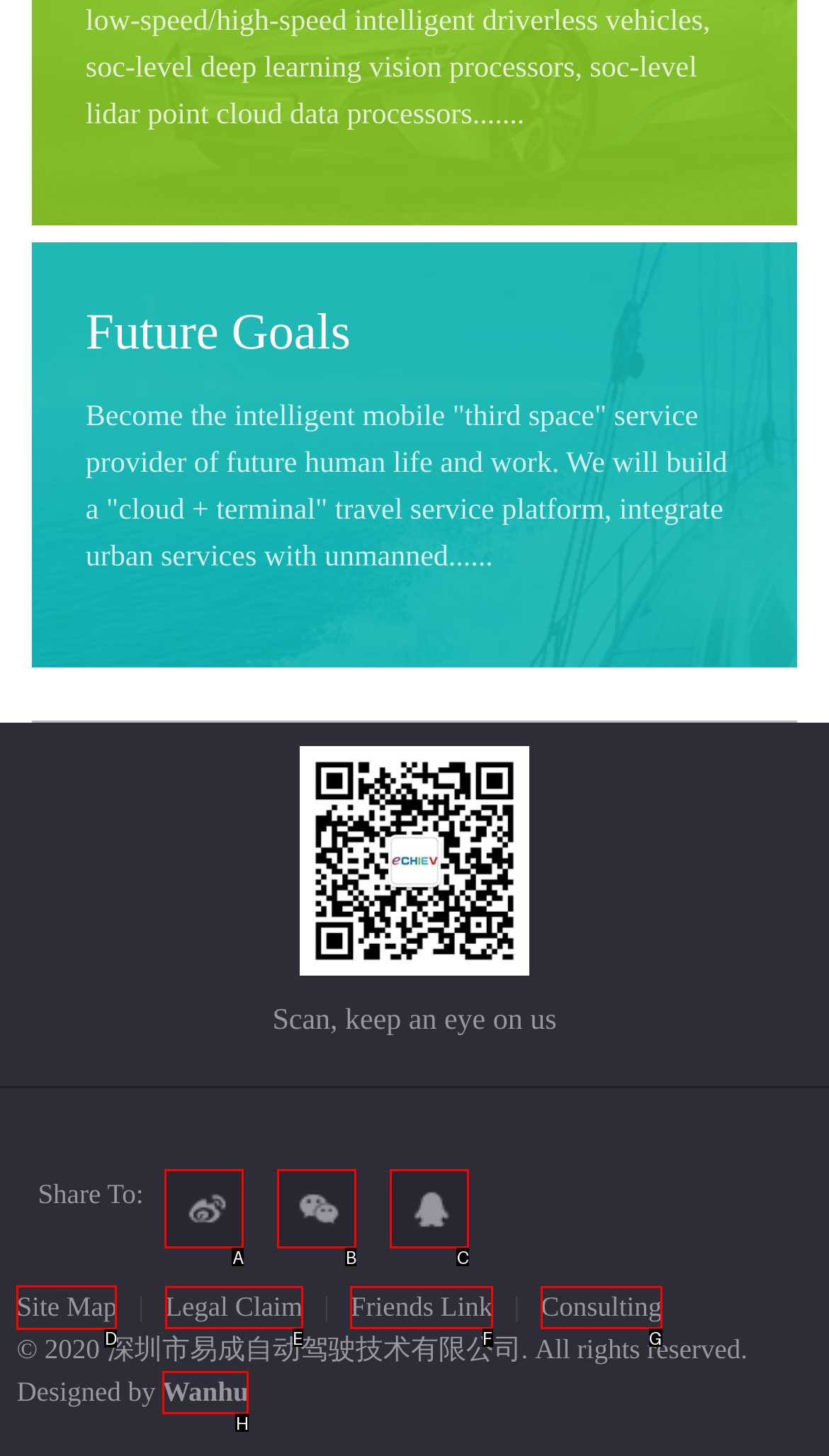Pick the option that should be clicked to perform the following task: Visit the Site Map
Answer with the letter of the selected option from the available choices.

D